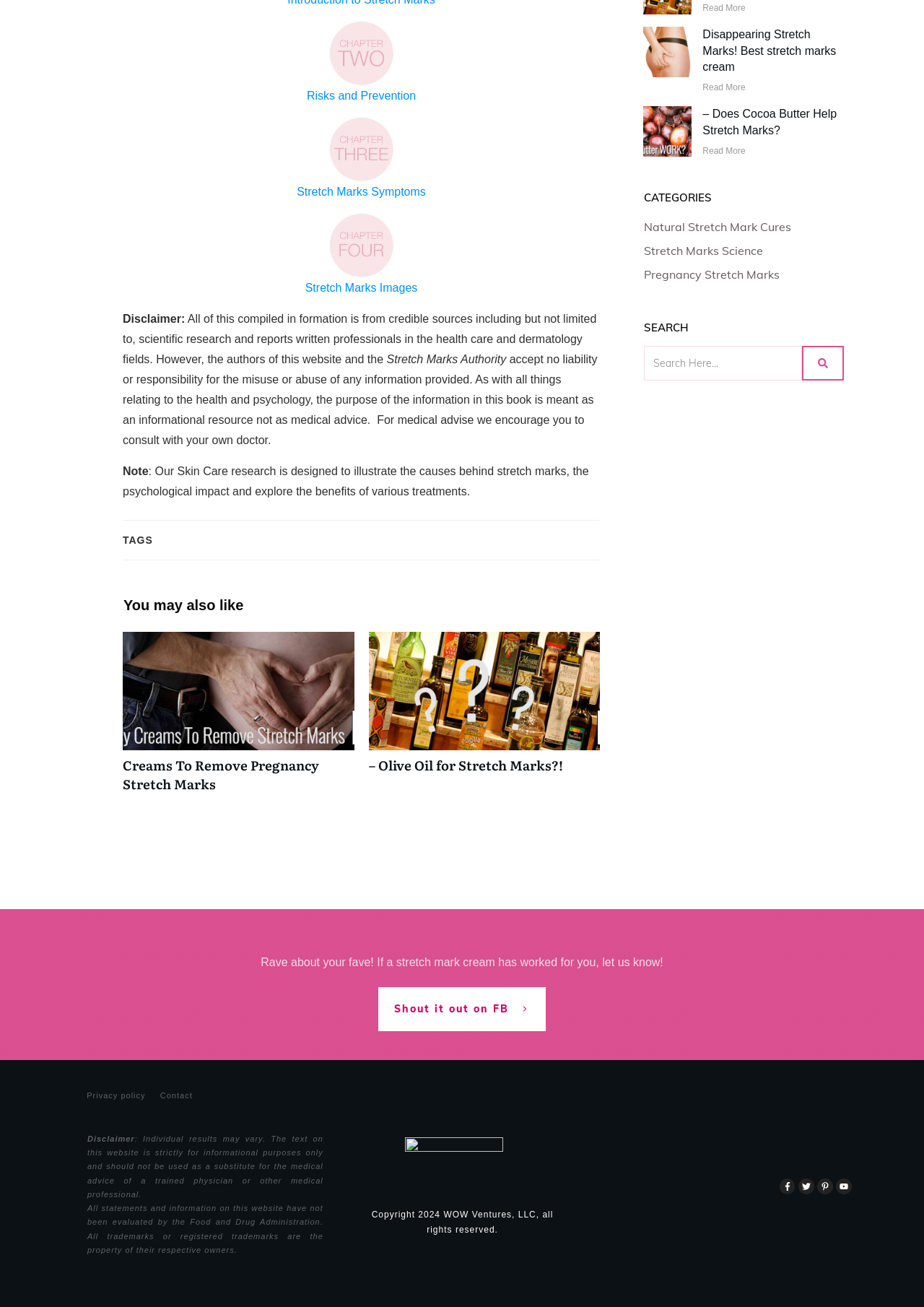For the following element description, predict the bounding box coordinates in the format (top-left x, top-left y, bottom-right x, bottom-right y). All values should be floating point numbers between 0 and 1. Description: parent_node: Stretch Marks Images

[0.133, 0.163, 0.649, 0.225]